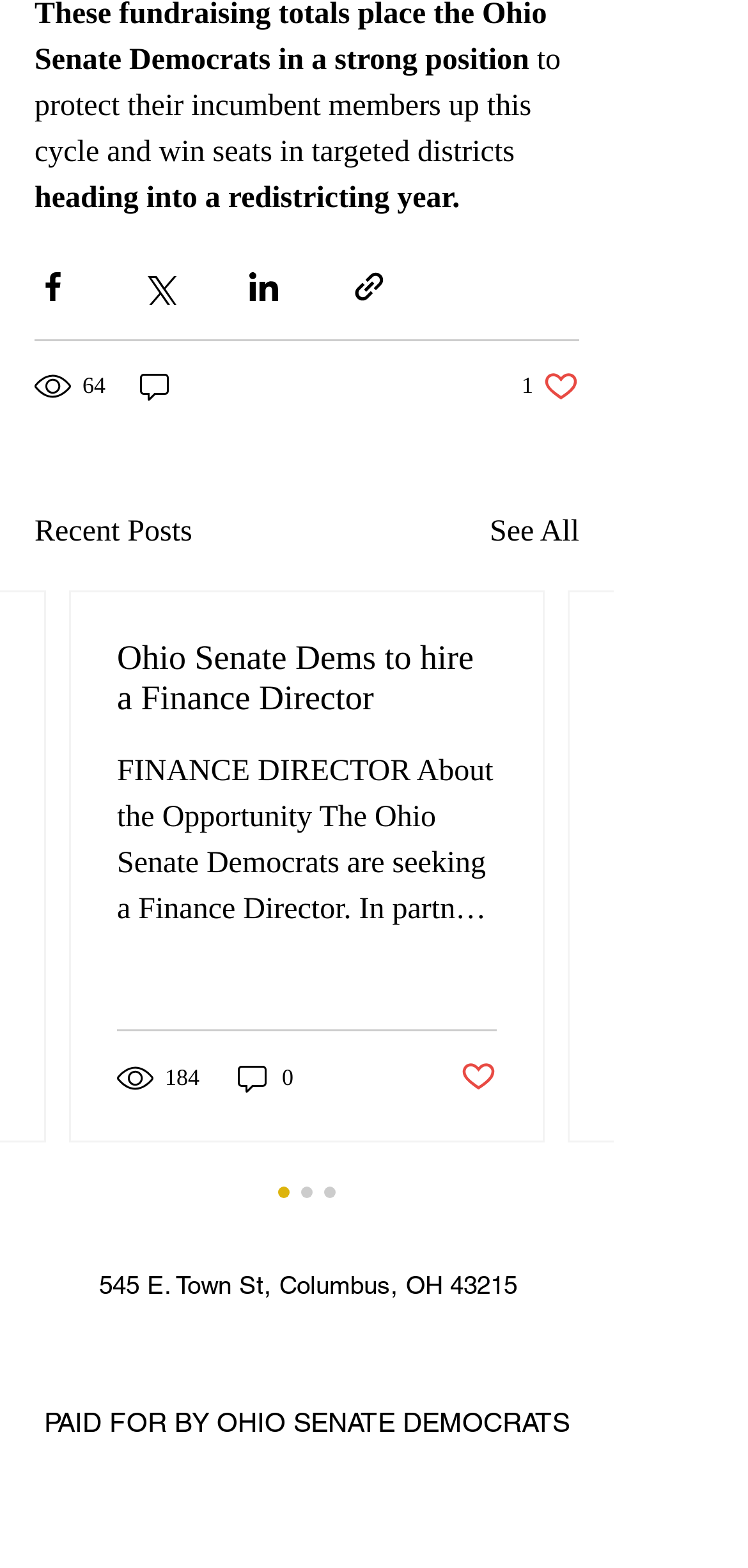Specify the bounding box coordinates of the element's region that should be clicked to achieve the following instruction: "Apply for Finance Director". The bounding box coordinates consist of four float numbers between 0 and 1, in the format [left, top, right, bottom].

[0.156, 0.407, 0.664, 0.458]